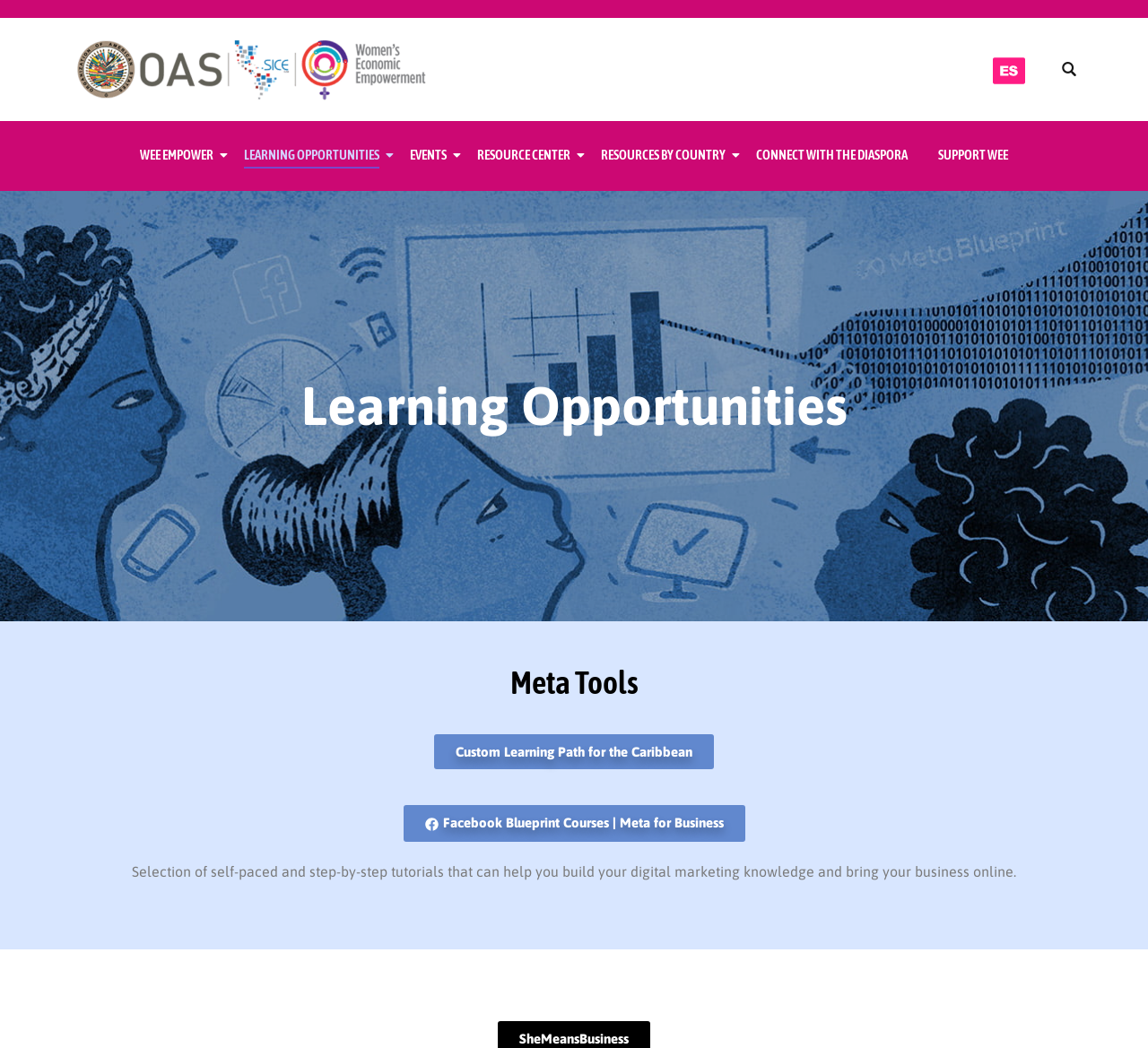Please identify the bounding box coordinates of the element's region that I should click in order to complete the following instruction: "View the WEDDING & HONEYMOON portfolio". The bounding box coordinates consist of four float numbers between 0 and 1, i.e., [left, top, right, bottom].

None